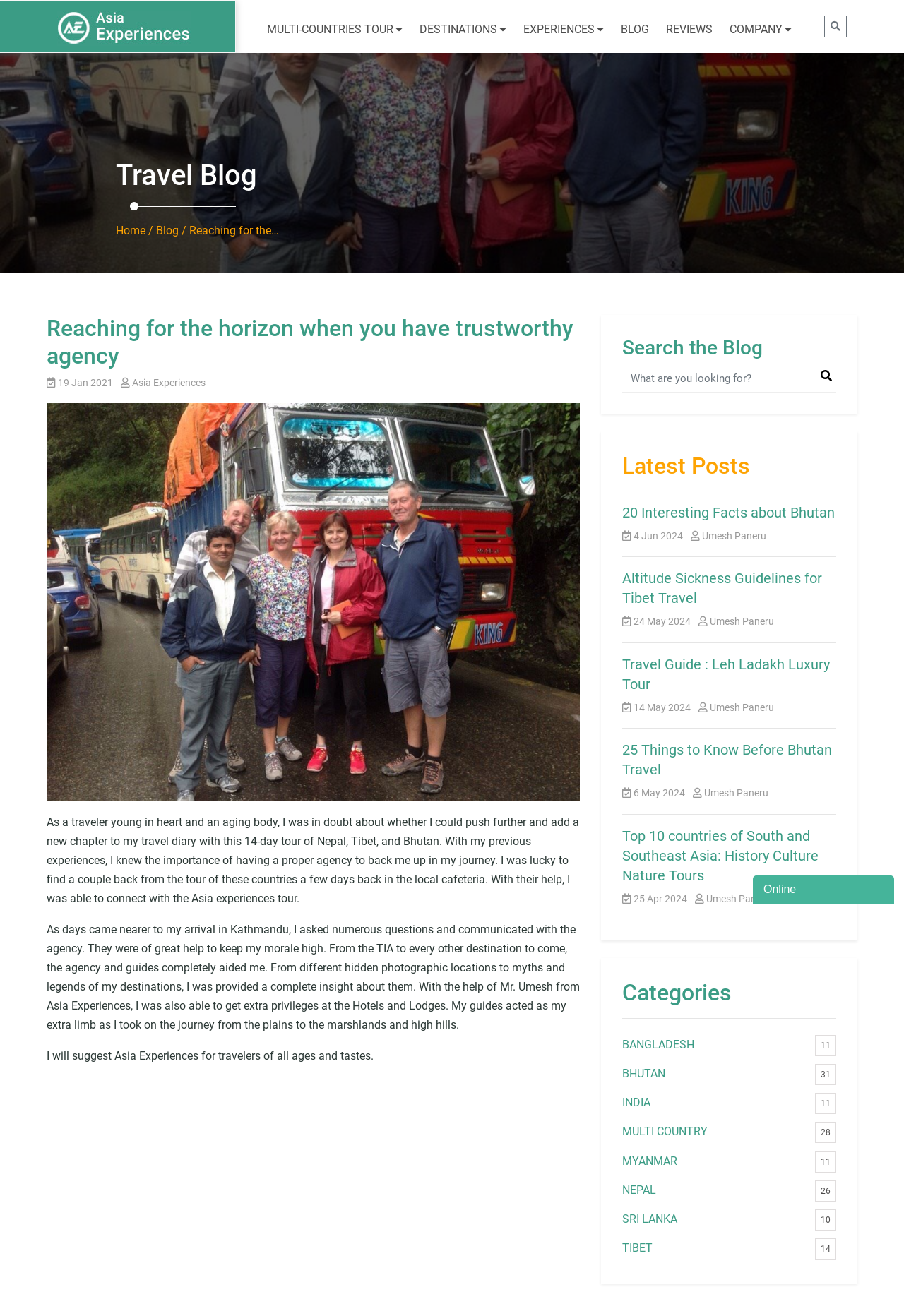Find the bounding box coordinates of the element's region that should be clicked in order to follow the given instruction: "Click the 'BLOG' link". The coordinates should consist of four float numbers between 0 and 1, i.e., [left, top, right, bottom].

[0.677, 0.012, 0.727, 0.032]